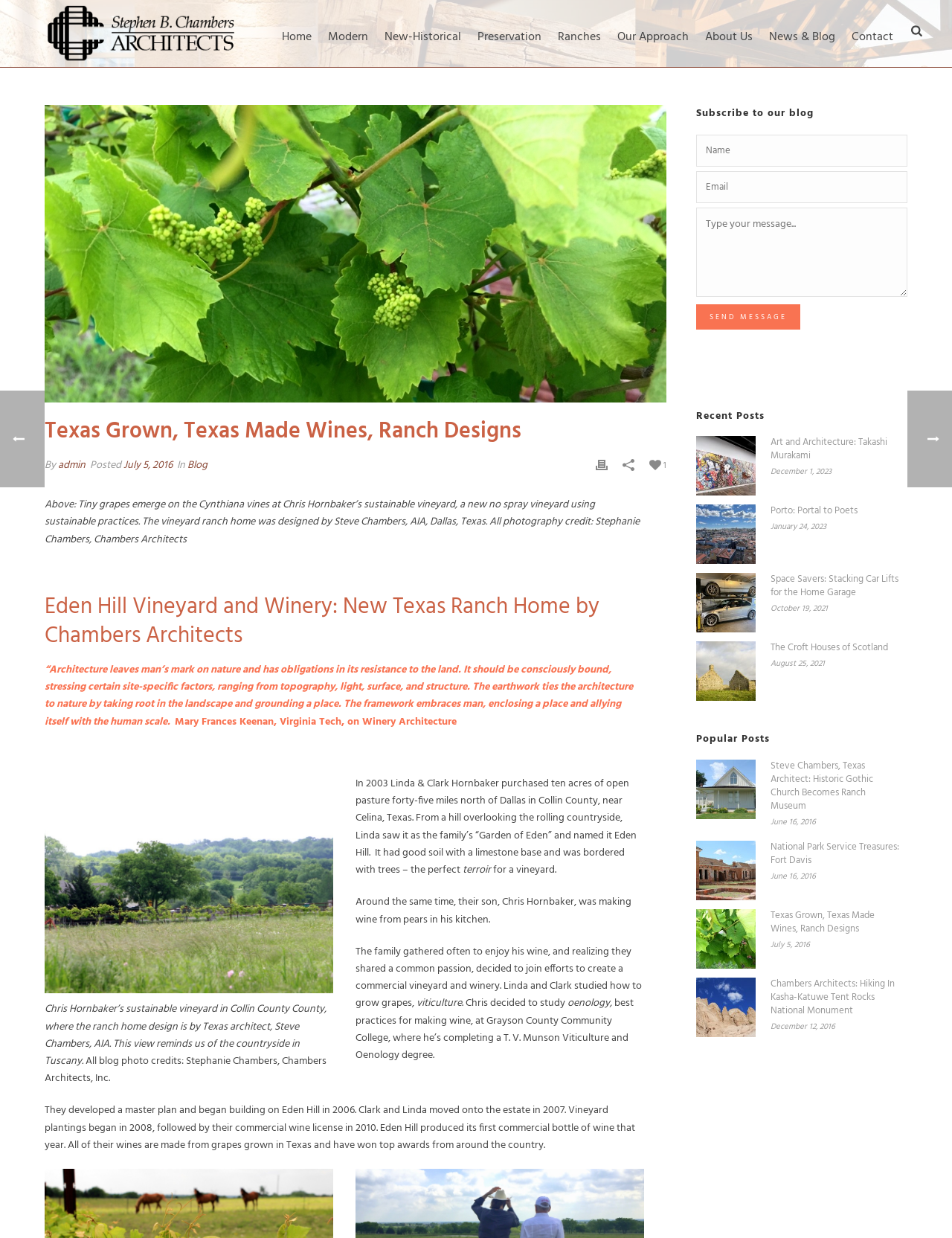Identify the bounding box coordinates for the element that needs to be clicked to fulfill this instruction: "Click on the 'Global' button". Provide the coordinates in the format of four float numbers between 0 and 1: [left, top, right, bottom].

None